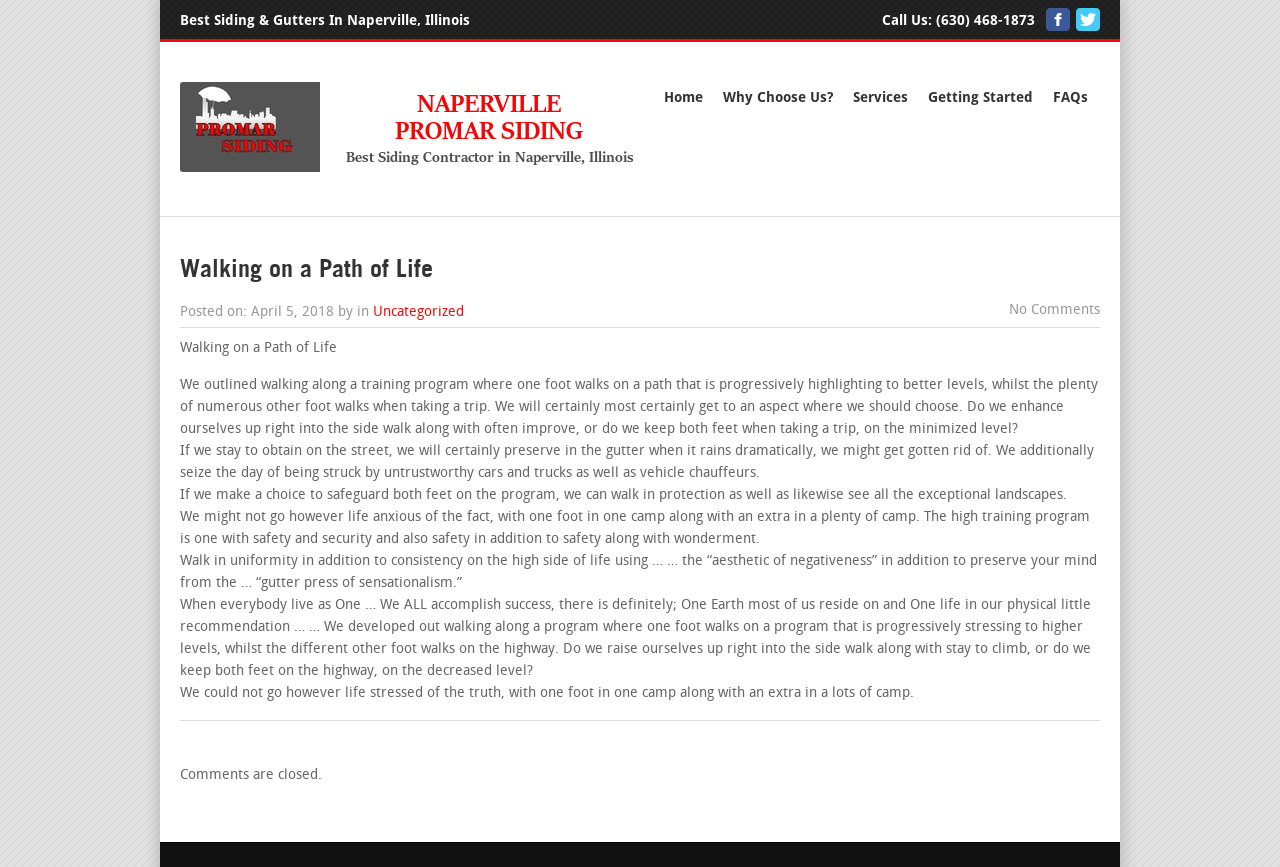Could you indicate the bounding box coordinates of the region to click in order to complete this instruction: "Call the phone number".

[0.731, 0.015, 0.809, 0.032]